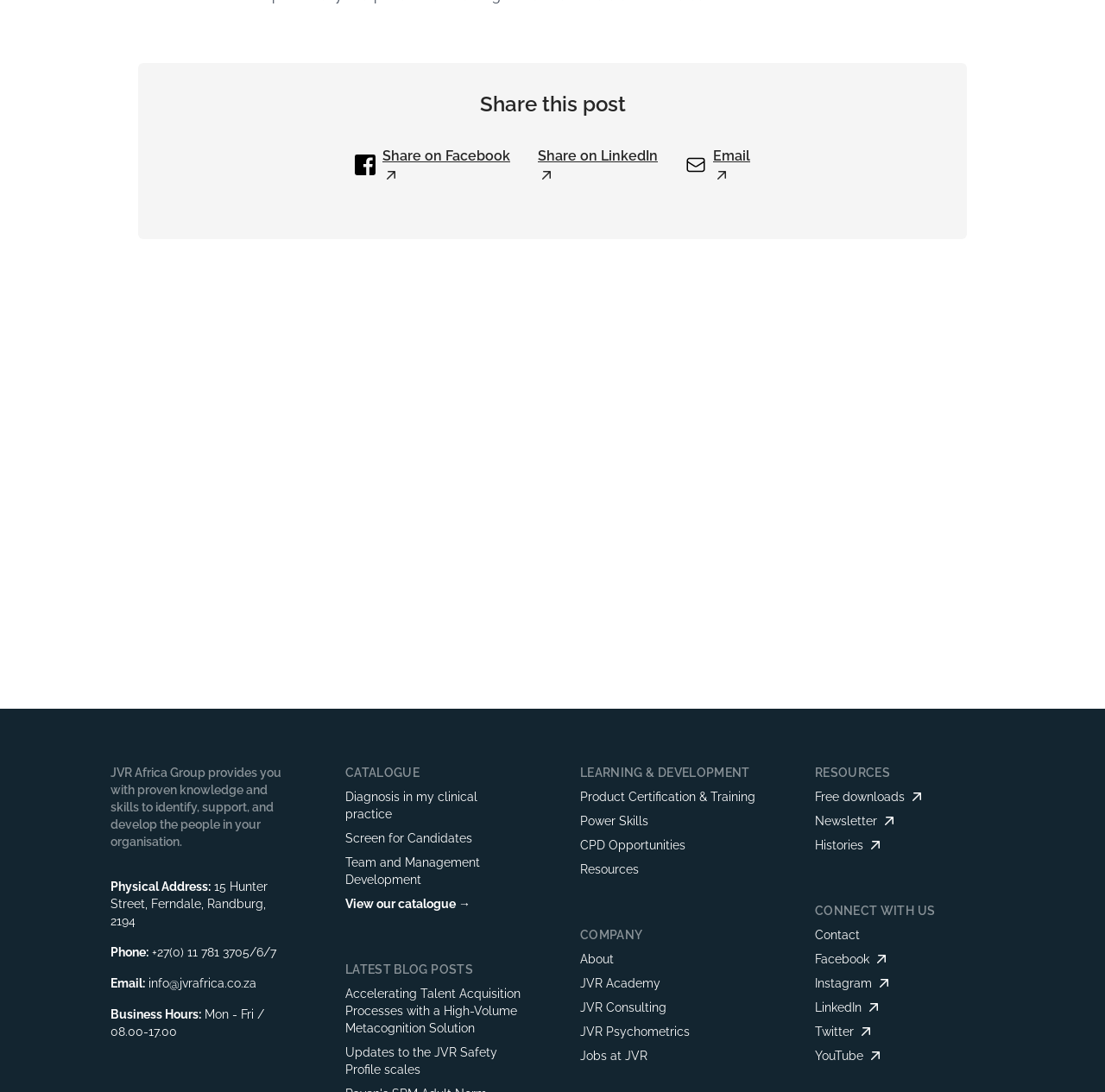Please study the image and answer the question comprehensively:
What type of services does the company provide?

I inferred the types of services provided by the company by looking at the different sections on the webpage, including the 'LEARNING & DEVELOPMENT' section, the 'COMPANY' section, and the 'JVR Psychometrics' link.